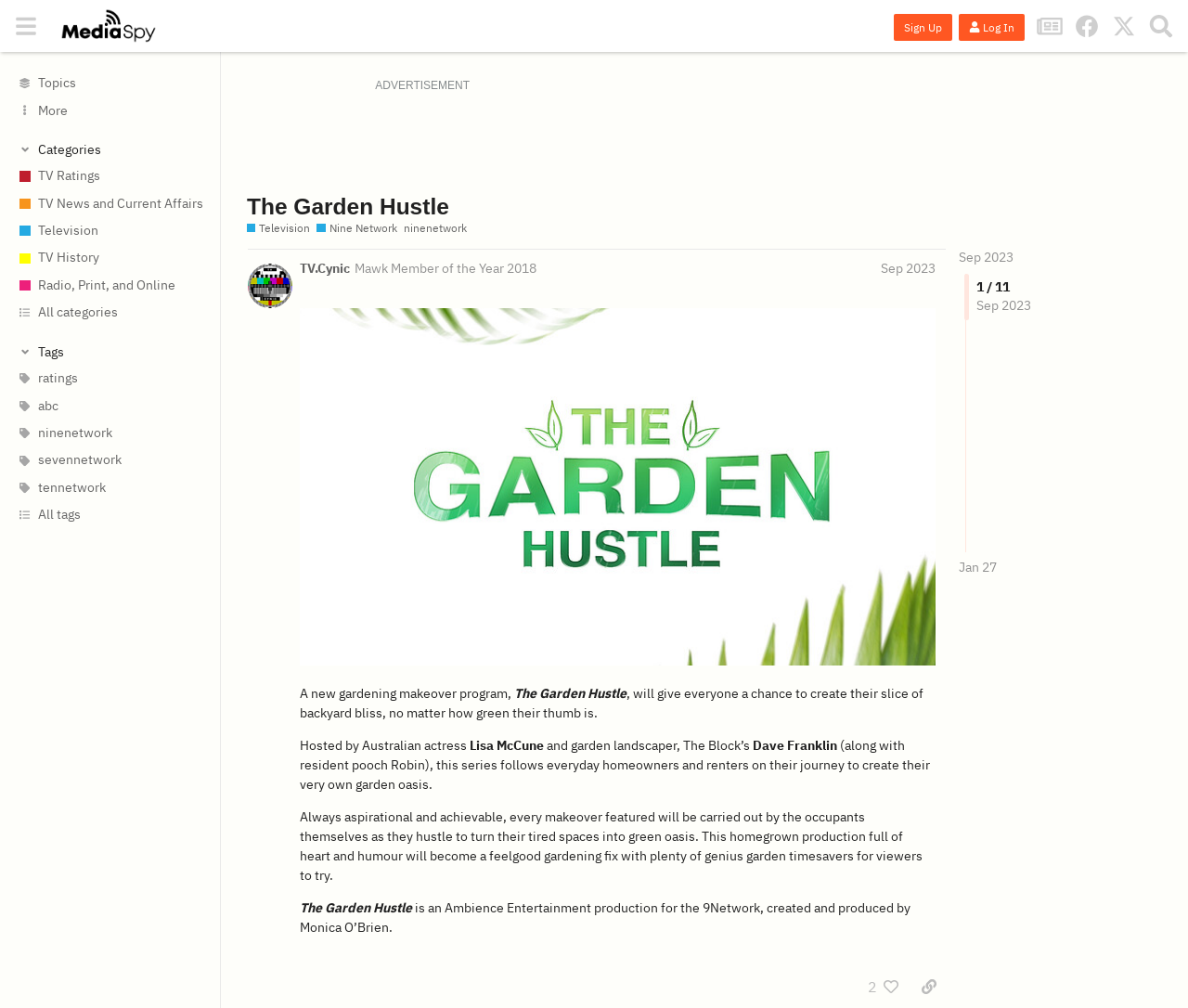Please reply to the following question using a single word or phrase: 
Who is the host of the gardening makeover program?

Lisa McCune